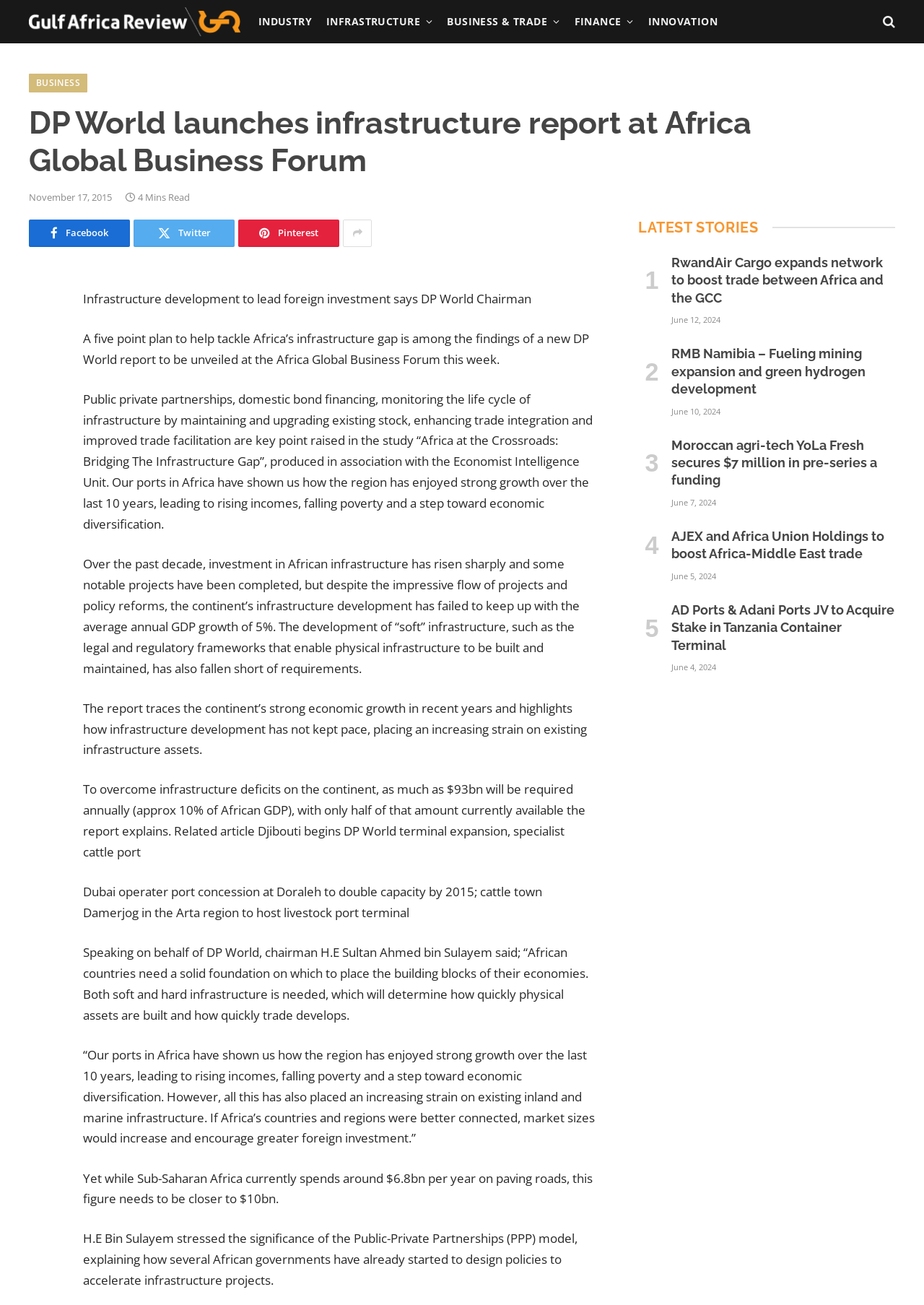Craft a detailed narrative of the webpage's structure and content.

The webpage is about DP World's infrastructure report, which was launched at the Africa Global Business Forum. The page has a header section with links to various categories such as "INDUSTRY", "INFRASTRUCTURE", "BUSINESS & TRADE", "FINANCE", and "INNOVATION". There is also a search icon and a link to "BUSINESS" on the top left corner.

Below the header, there is a main heading that reads "DP World launches infrastructure report at Africa Global Business Forum". The date "November 17, 2015" is displayed next to the heading, along with a "4 Mins Read" indicator.

The main content of the page is divided into several paragraphs that discuss the report's findings, including the need for infrastructure development to lead foreign investment in Africa. The report highlights the importance of public-private partnerships, domestic bond financing, and improved trade facilitation to bridge the infrastructure gap in Africa.

There are also several quotes from DP World's chairman, H.E Sultan Ahmed bin Sulayem, who emphasizes the need for solid infrastructure to support economic growth in Africa.

On the right side of the page, there is a section titled "LATEST STORIES" that displays four article summaries with headings, links, and dates. The articles appear to be related to business and trade news in Africa.

At the bottom of the page, there are social media links to share the article on Facebook, Twitter, Pinterest, and other platforms.